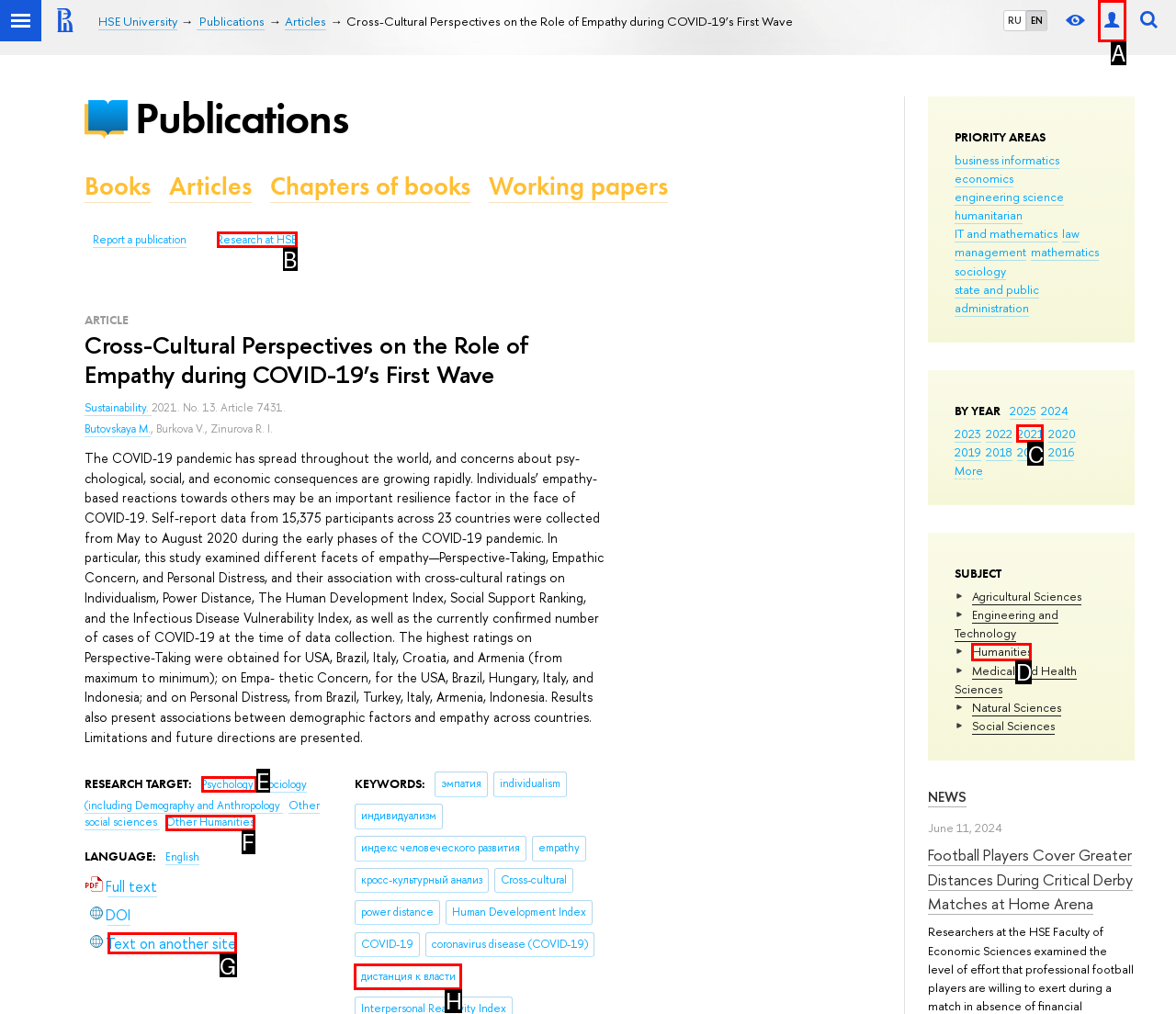From the given choices, indicate the option that best matches: 2021
State the letter of the chosen option directly.

C